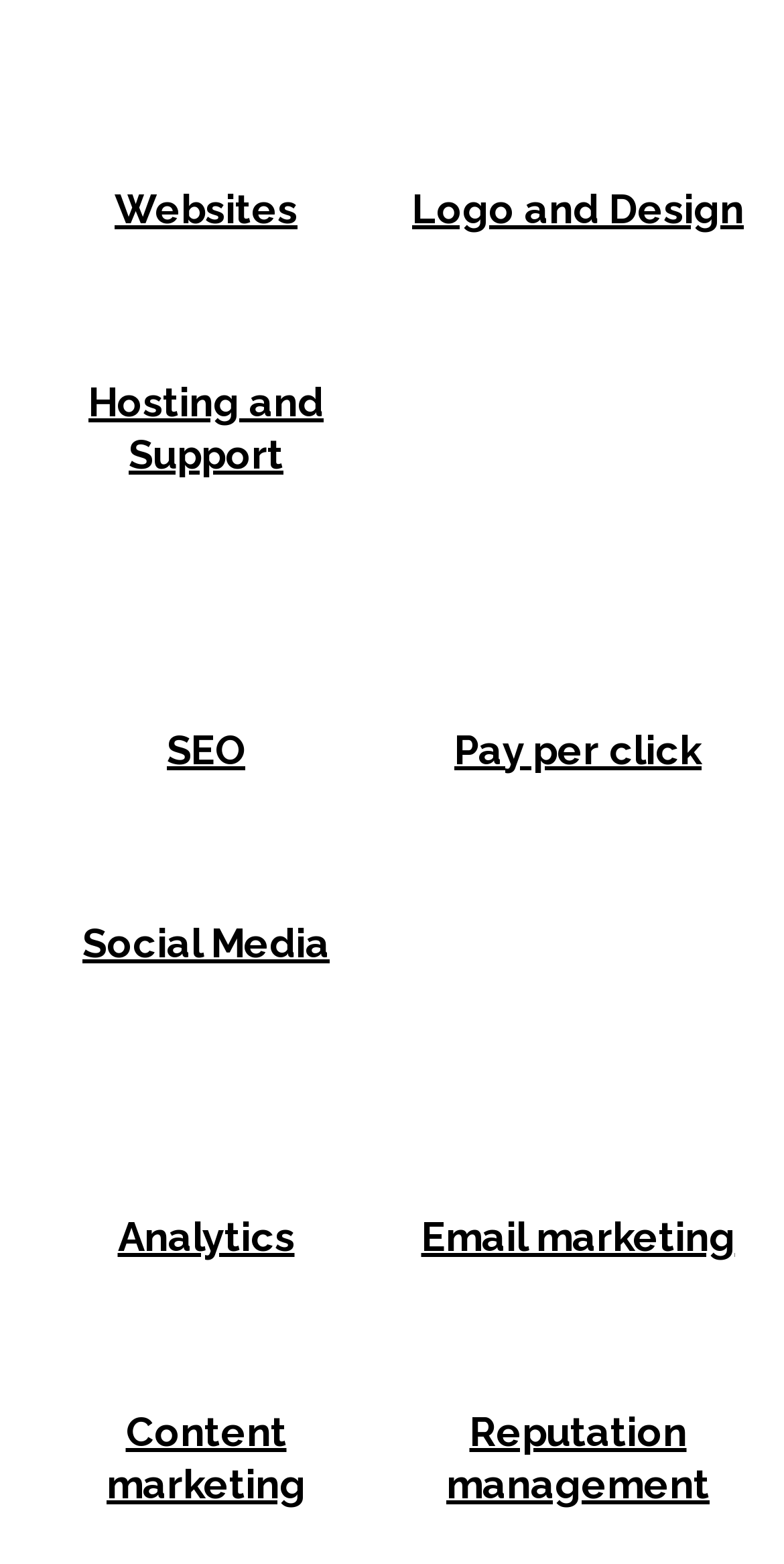Determine the bounding box coordinates for the area that needs to be clicked to fulfill this task: "Learn about SEO". The coordinates must be given as four float numbers between 0 and 1, i.e., [left, top, right, bottom].

[0.051, 0.462, 0.474, 0.496]